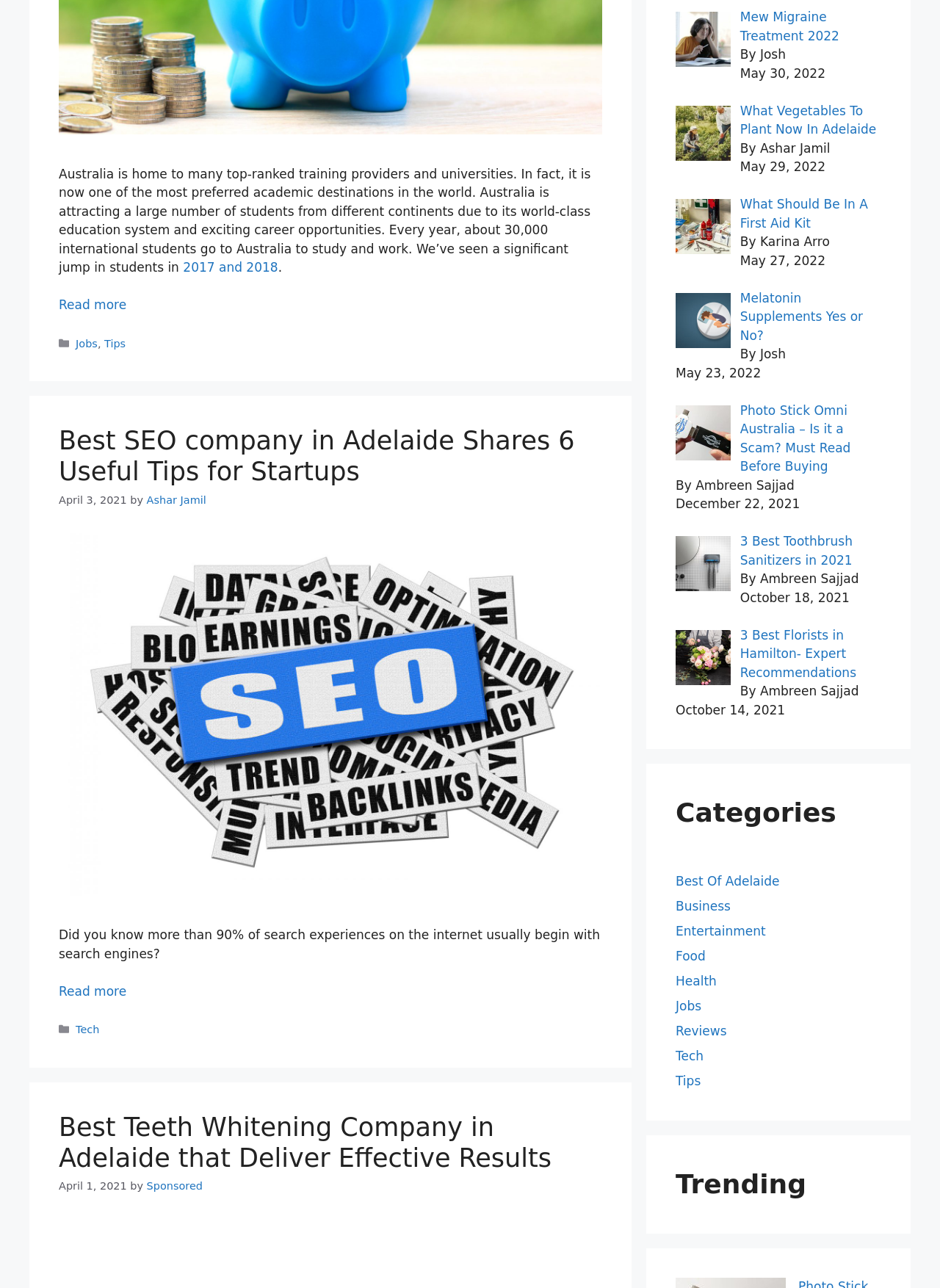Based on the description "Jobs", find the bounding box of the specified UI element.

[0.081, 0.262, 0.104, 0.271]